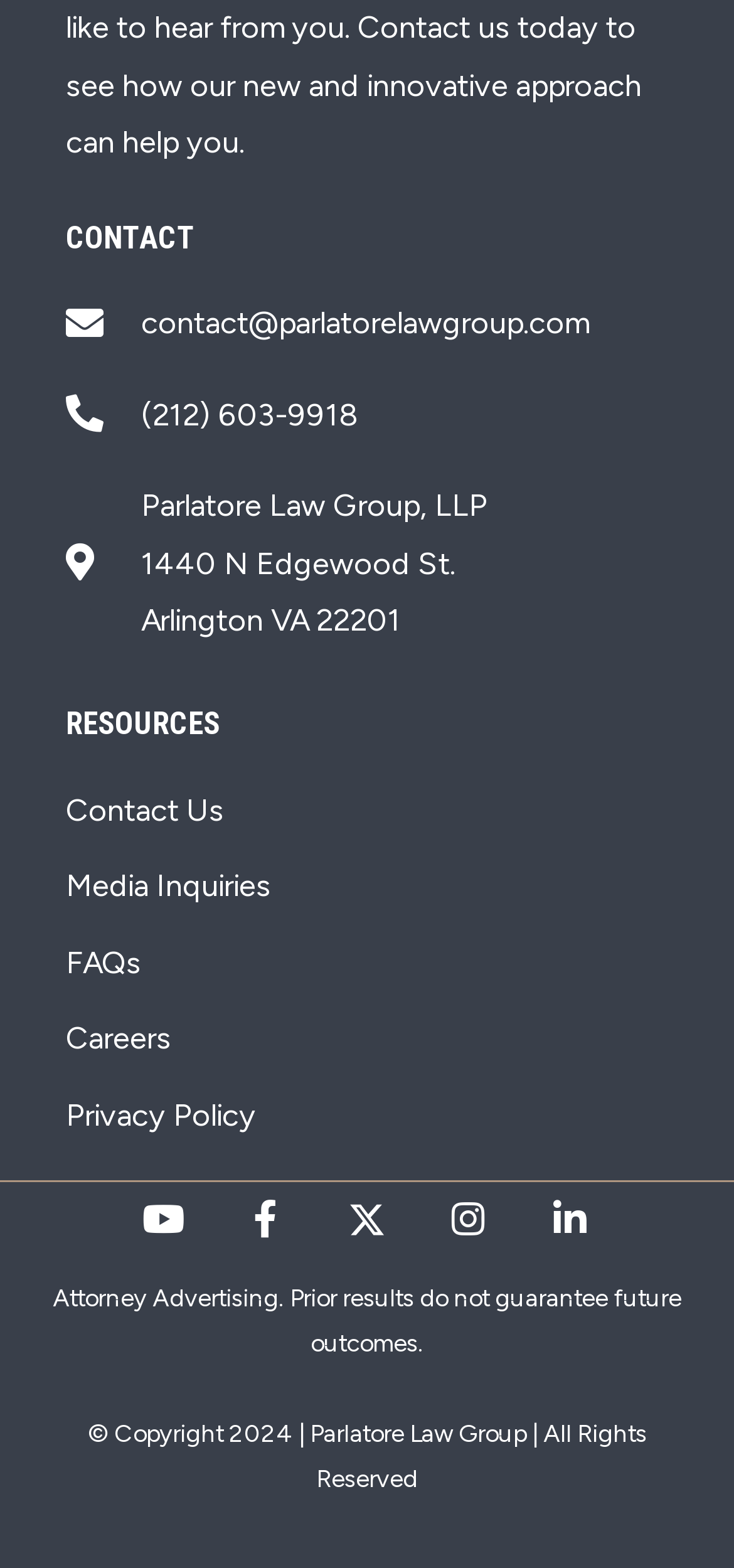Find the bounding box coordinates of the element I should click to carry out the following instruction: "Visit the FAQs page".

[0.09, 0.595, 0.91, 0.632]